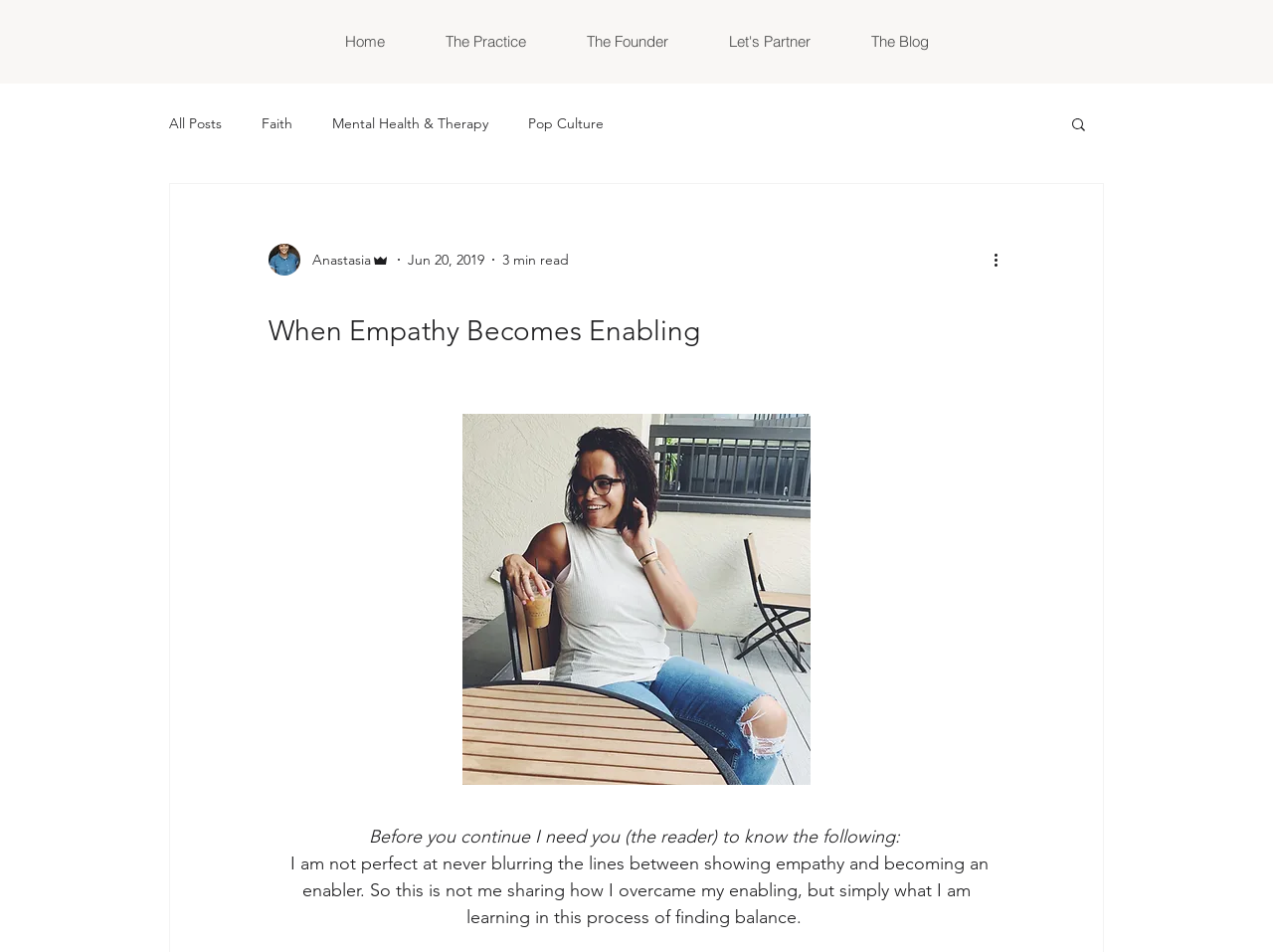Pinpoint the bounding box coordinates of the element you need to click to execute the following instruction: "view all posts". The bounding box should be represented by four float numbers between 0 and 1, in the format [left, top, right, bottom].

[0.133, 0.12, 0.174, 0.139]